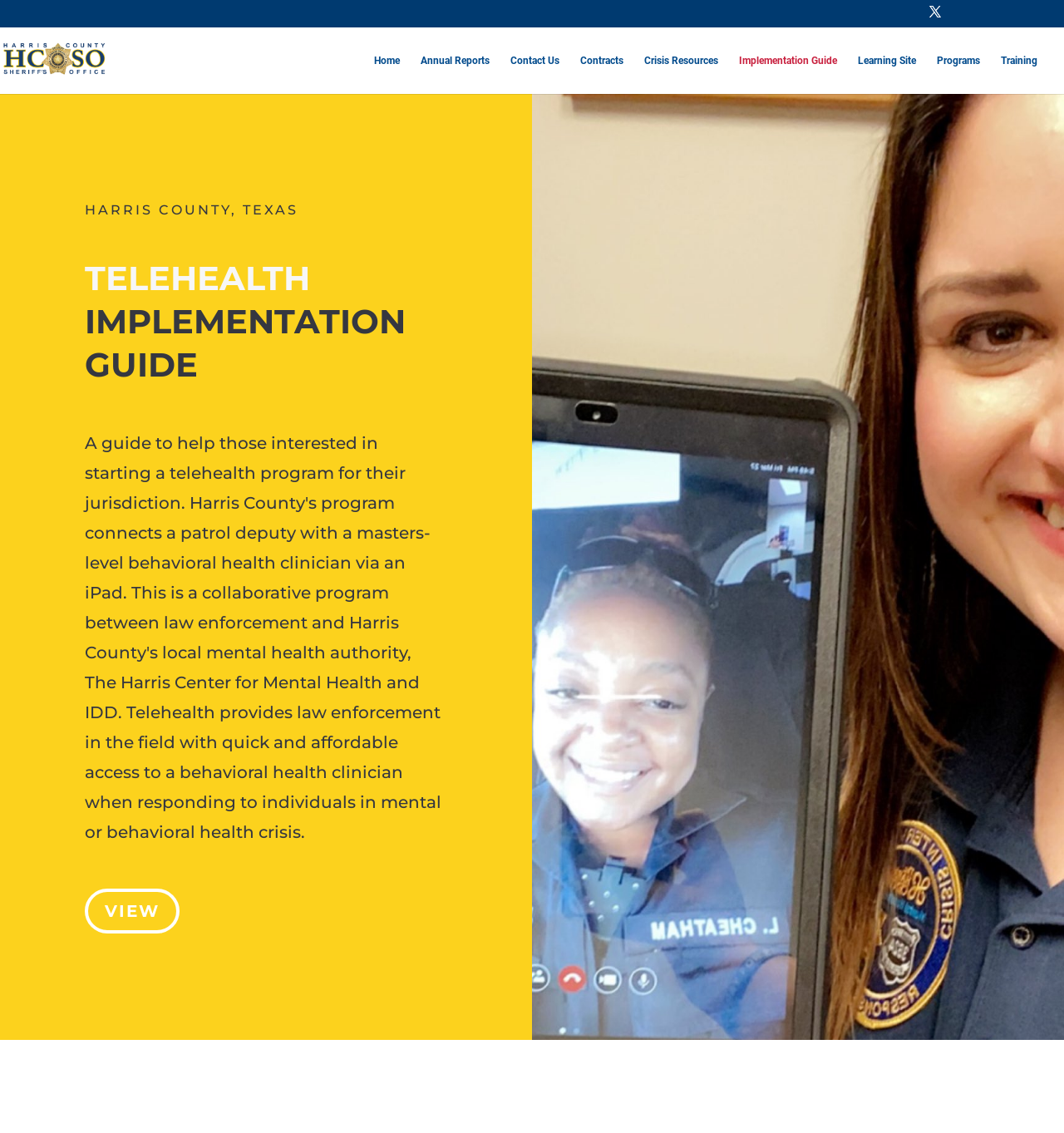Locate and extract the text of the main heading on the webpage.

TELEHEALTH
IMPLEMENTATION GUIDE